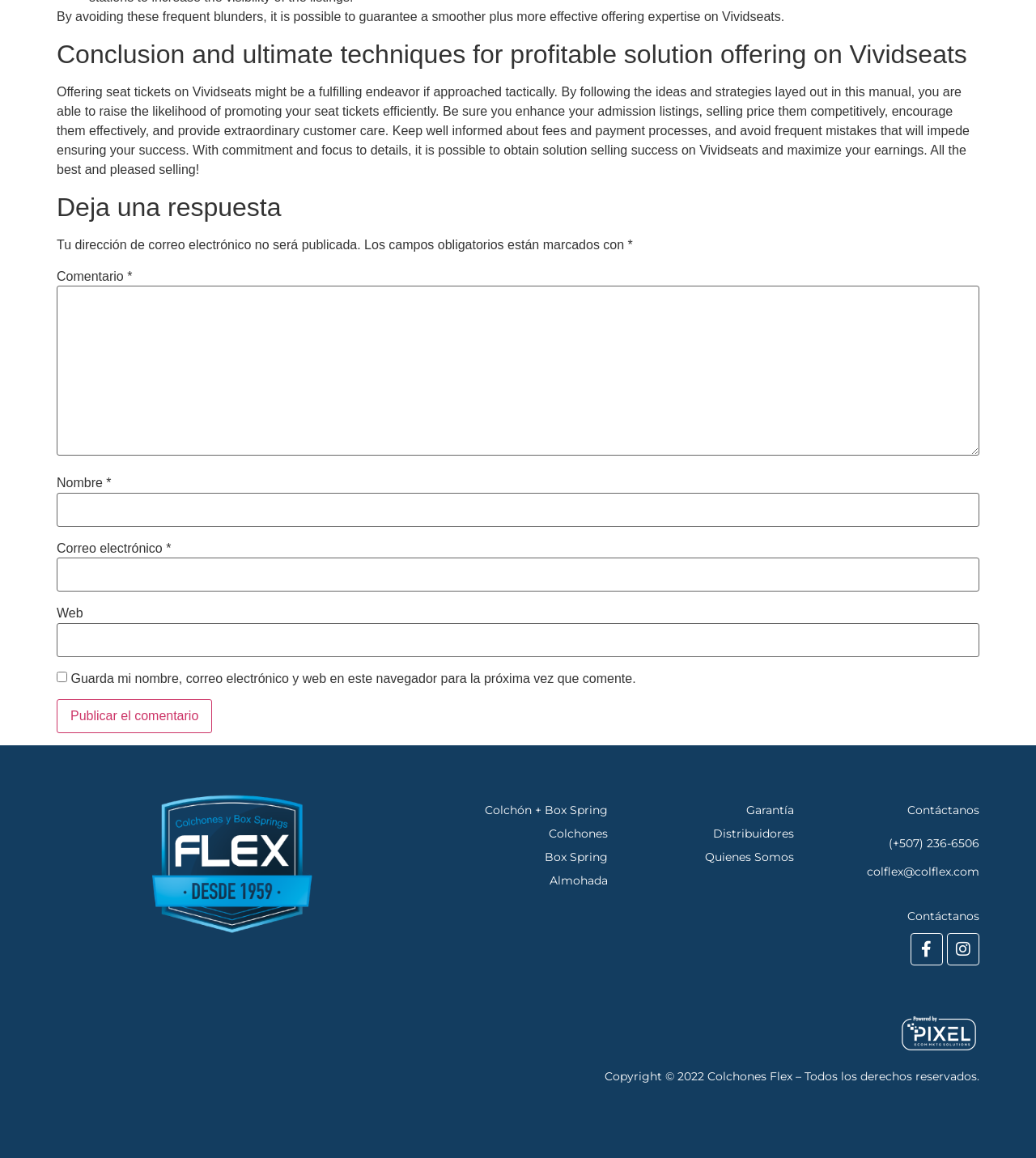Please specify the bounding box coordinates of the area that should be clicked to accomplish the following instruction: "Leave a comment". The coordinates should consist of four float numbers between 0 and 1, i.e., [left, top, right, bottom].

[0.055, 0.247, 0.945, 0.394]